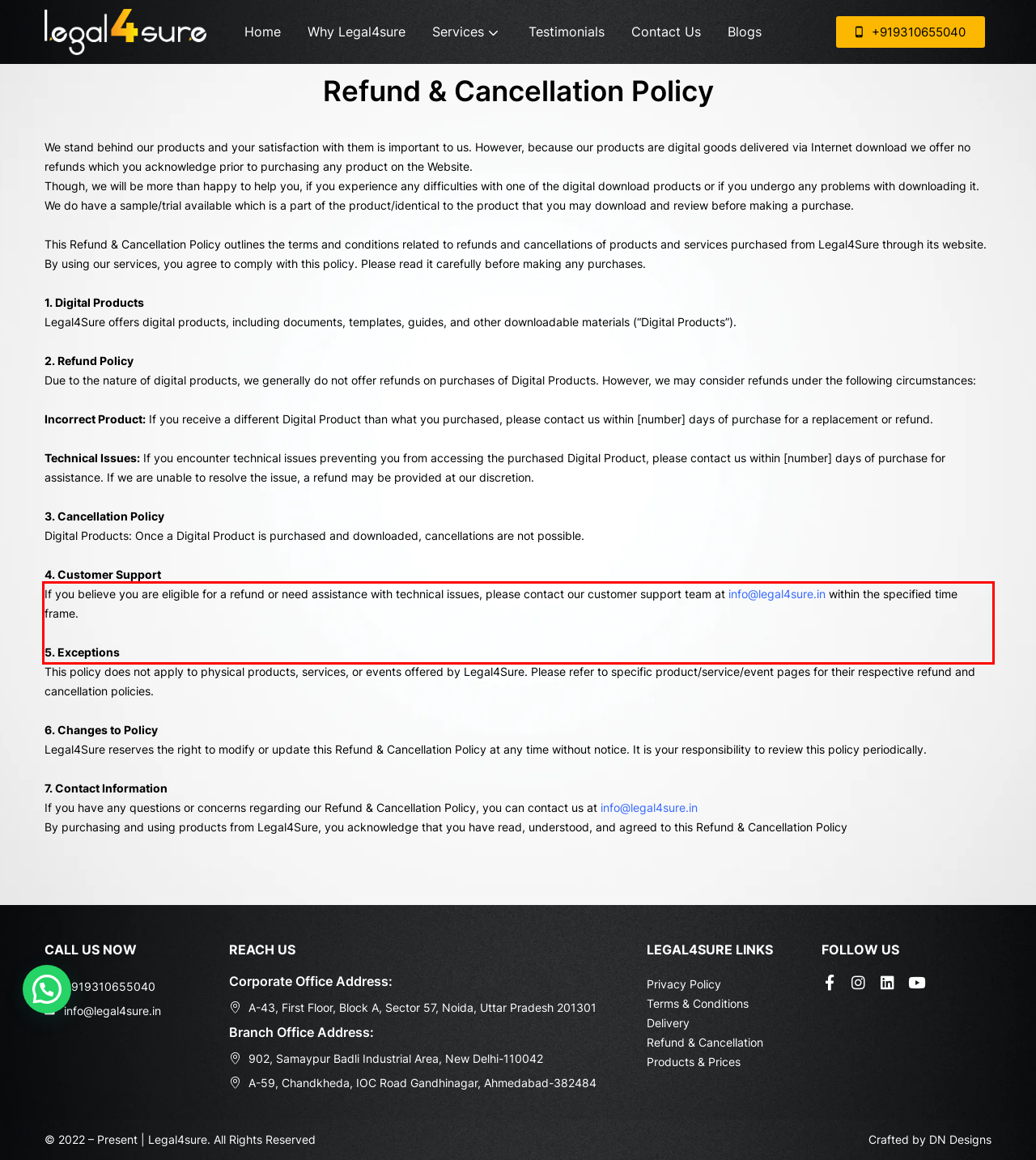Given a screenshot of a webpage with a red bounding box, extract the text content from the UI element inside the red bounding box.

If you believe you are eligible for a refund or need assistance with technical issues, please contact our customer support team at info@legal4sure.in within the specified time frame. 5. Exceptions